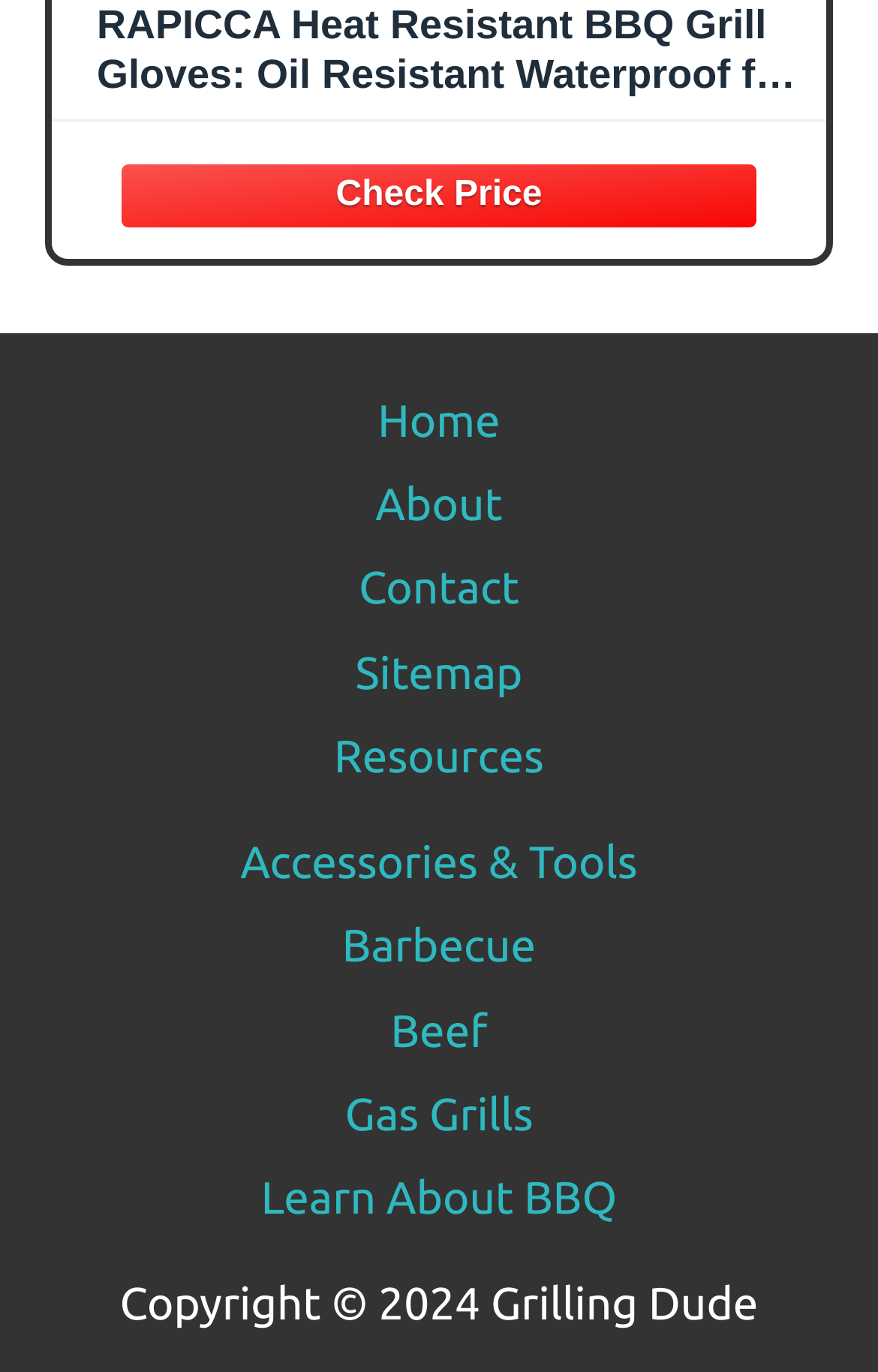Please find the bounding box coordinates of the element's region to be clicked to carry out this instruction: "View resources".

[0.329, 0.52, 0.671, 0.581]